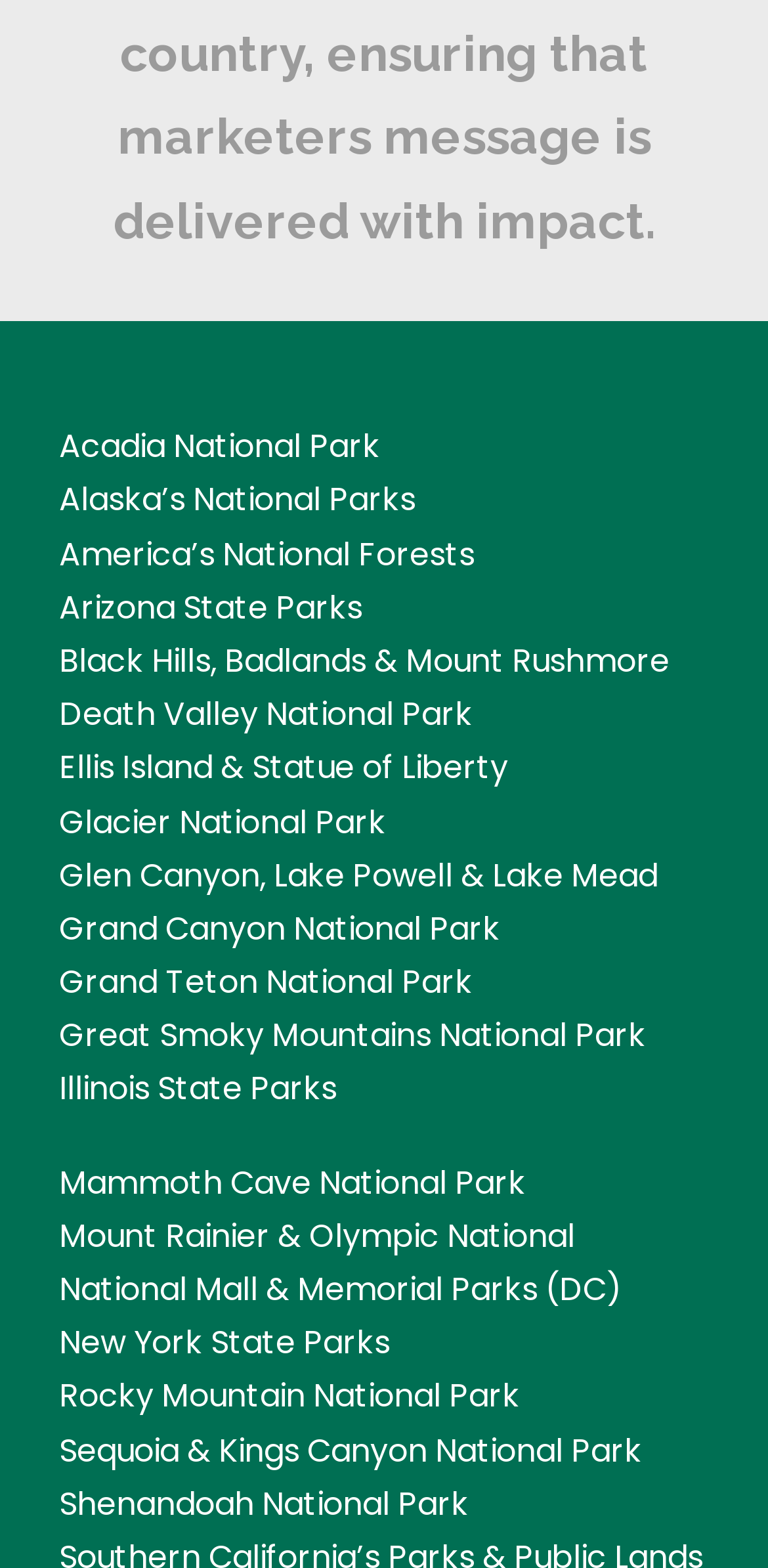Can you specify the bounding box coordinates for the region that should be clicked to fulfill this instruction: "learn about America’s National Forests".

[0.077, 0.339, 0.618, 0.368]